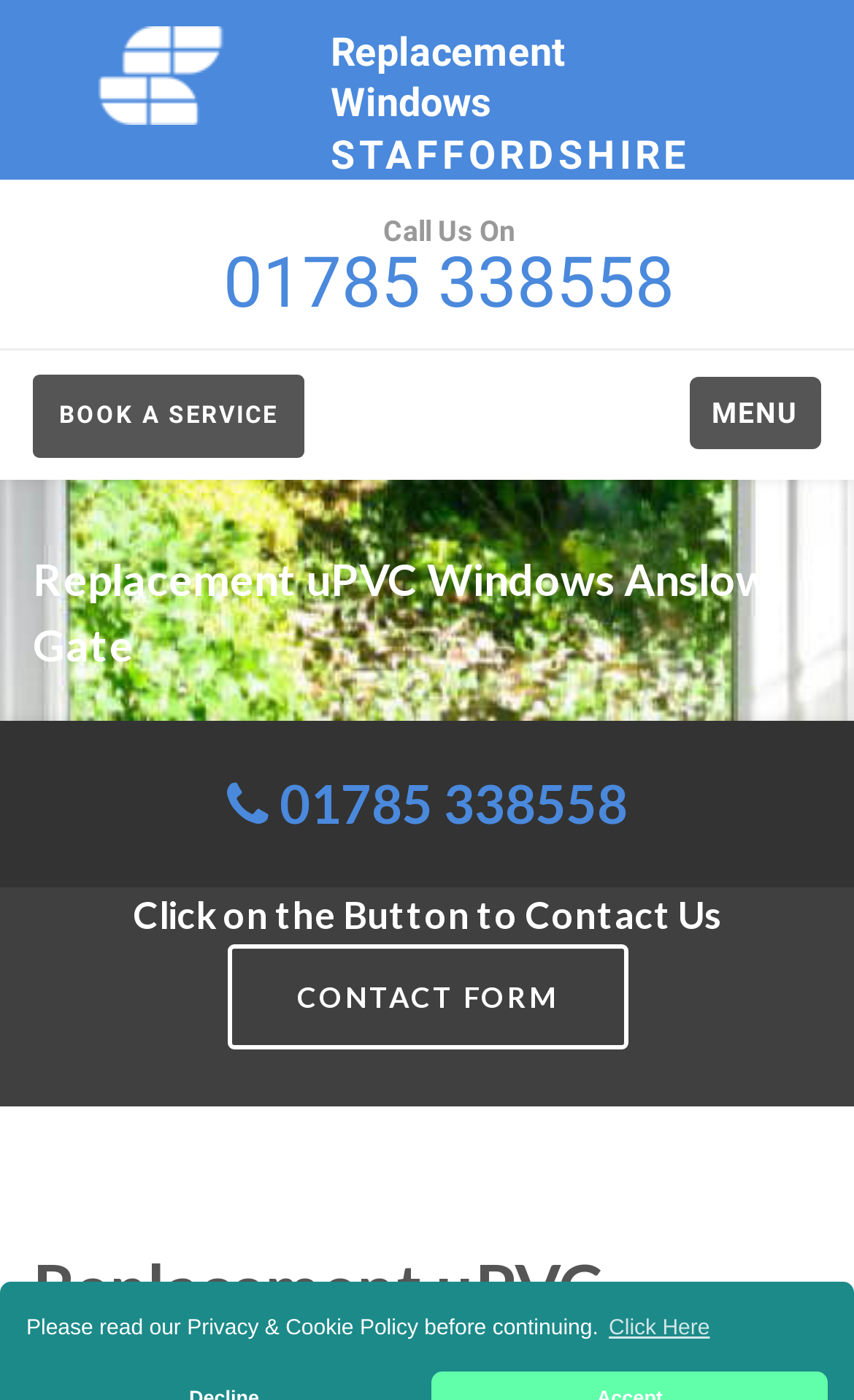Use a single word or phrase to answer the following:
What is the logo of the replacement window company?

Replacement Windows Staffordshire Logo